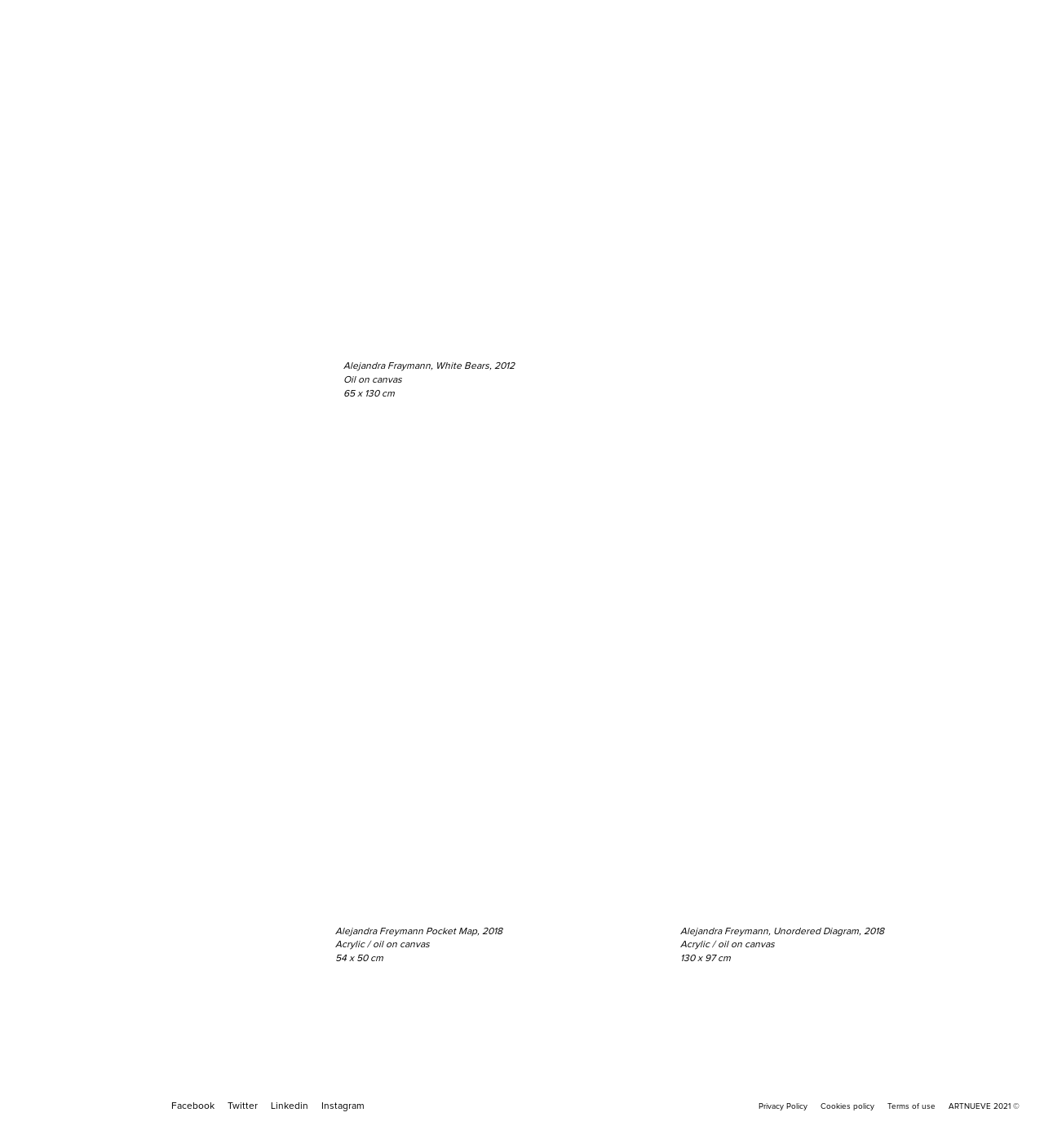Please find the bounding box coordinates of the element that must be clicked to perform the given instruction: "Click on the HOME link". The coordinates should be four float numbers from 0 to 1, i.e., [left, top, right, bottom].

None